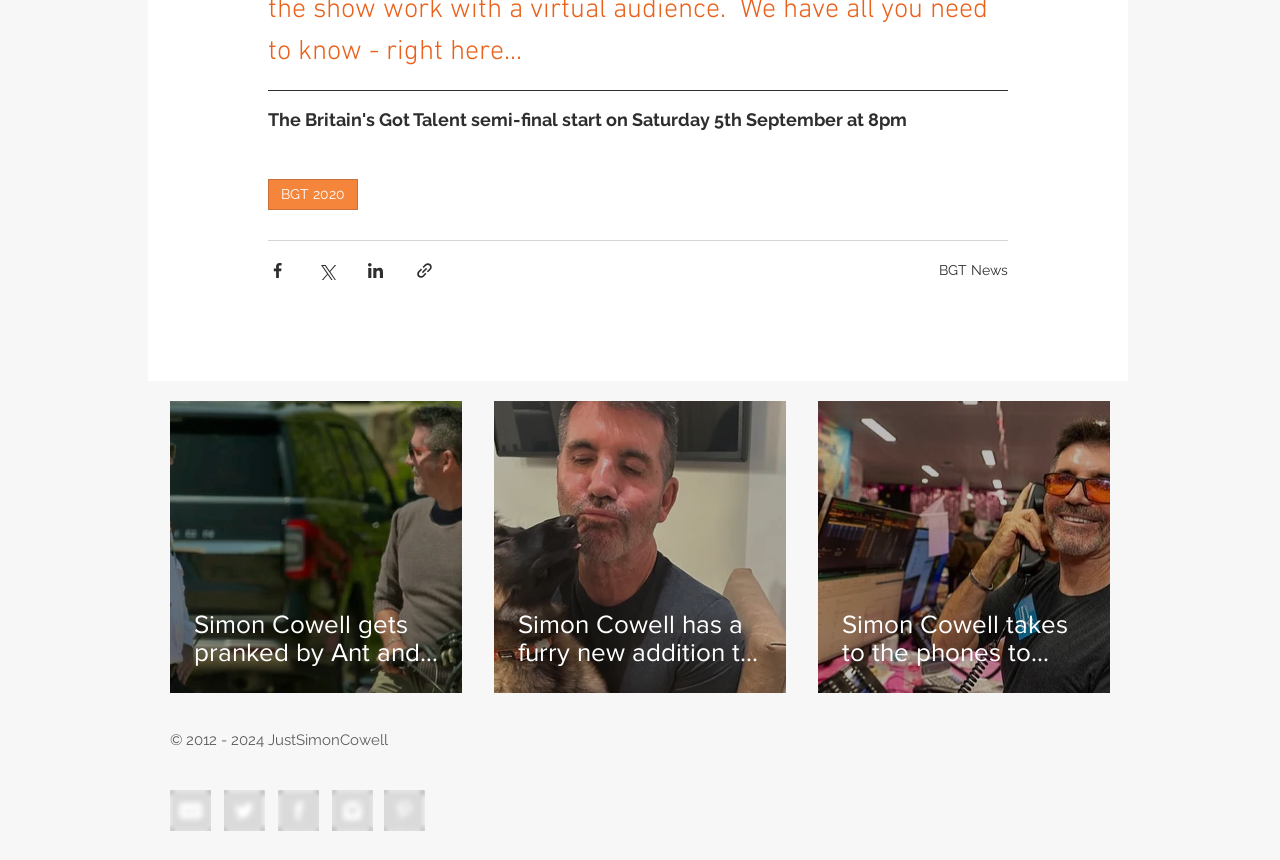Determine the bounding box coordinates for the area you should click to complete the following instruction: "Read the post 'Simon Cowell gets pranked by Ant and Dec on Saturday Night Takeaway'".

[0.133, 0.466, 0.361, 0.806]